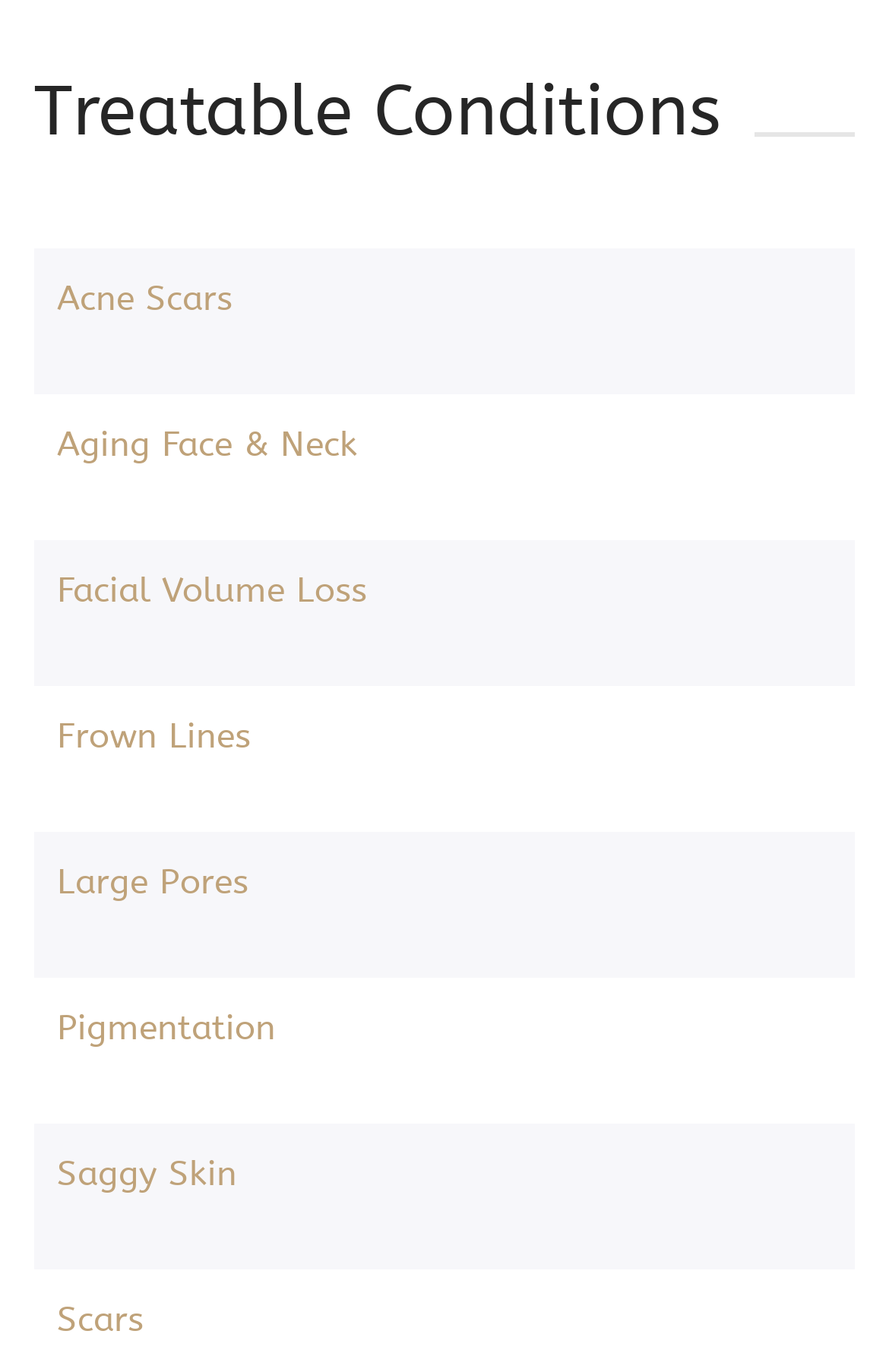Can you find the bounding box coordinates of the area I should click to execute the following instruction: "Learn about Aging Face & Neck treatments"?

[0.064, 0.305, 0.936, 0.344]